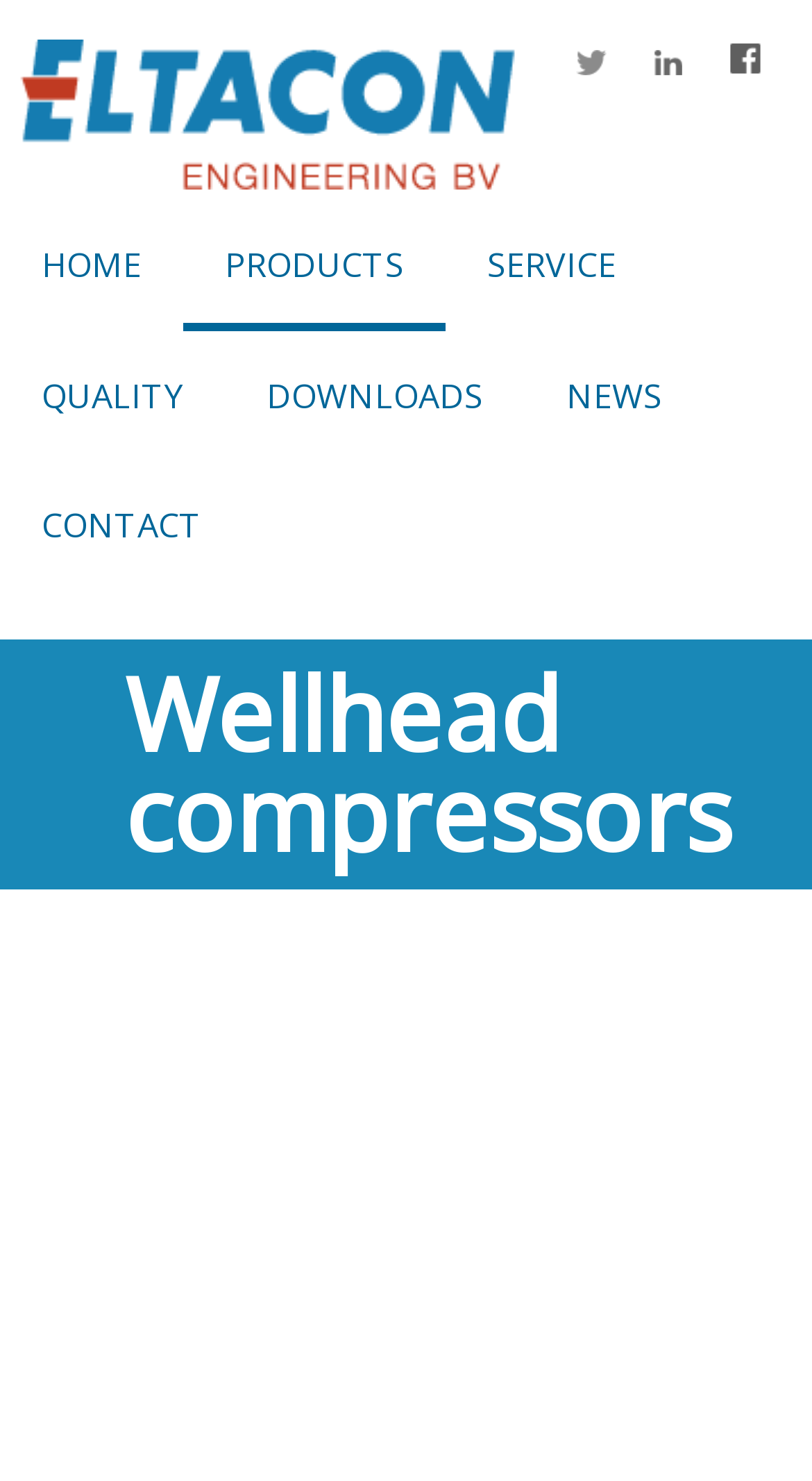What is the position of the 'SERVICE' link?
Look at the image and answer the question using a single word or phrase.

Third from the left